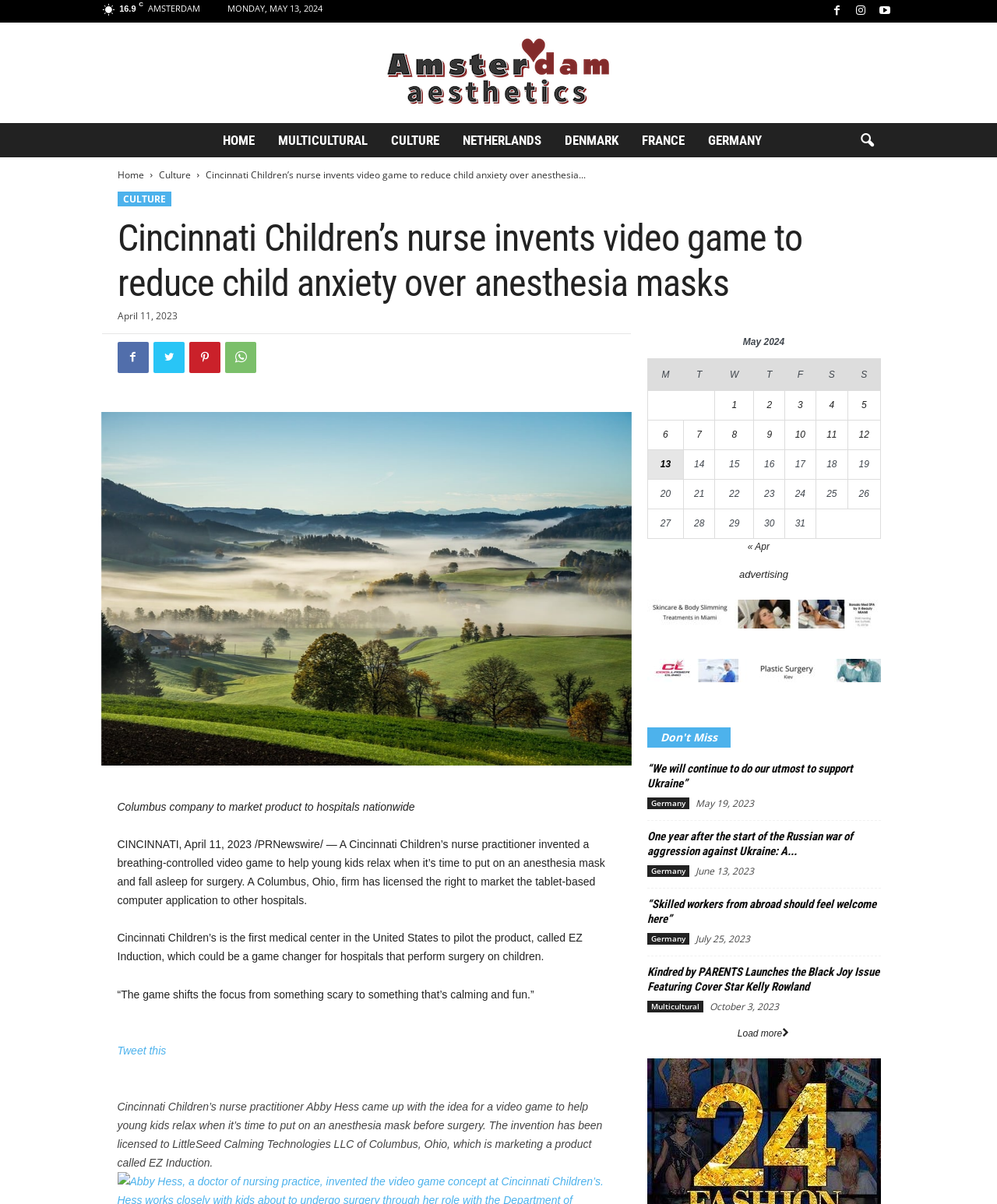From the webpage screenshot, identify the region described by alt="laser med spa in miami". Provide the bounding box coordinates as (top-left x, top-left y, bottom-right x, bottom-right y), with each value being a floating point number between 0 and 1.

[0.649, 0.498, 0.883, 0.522]